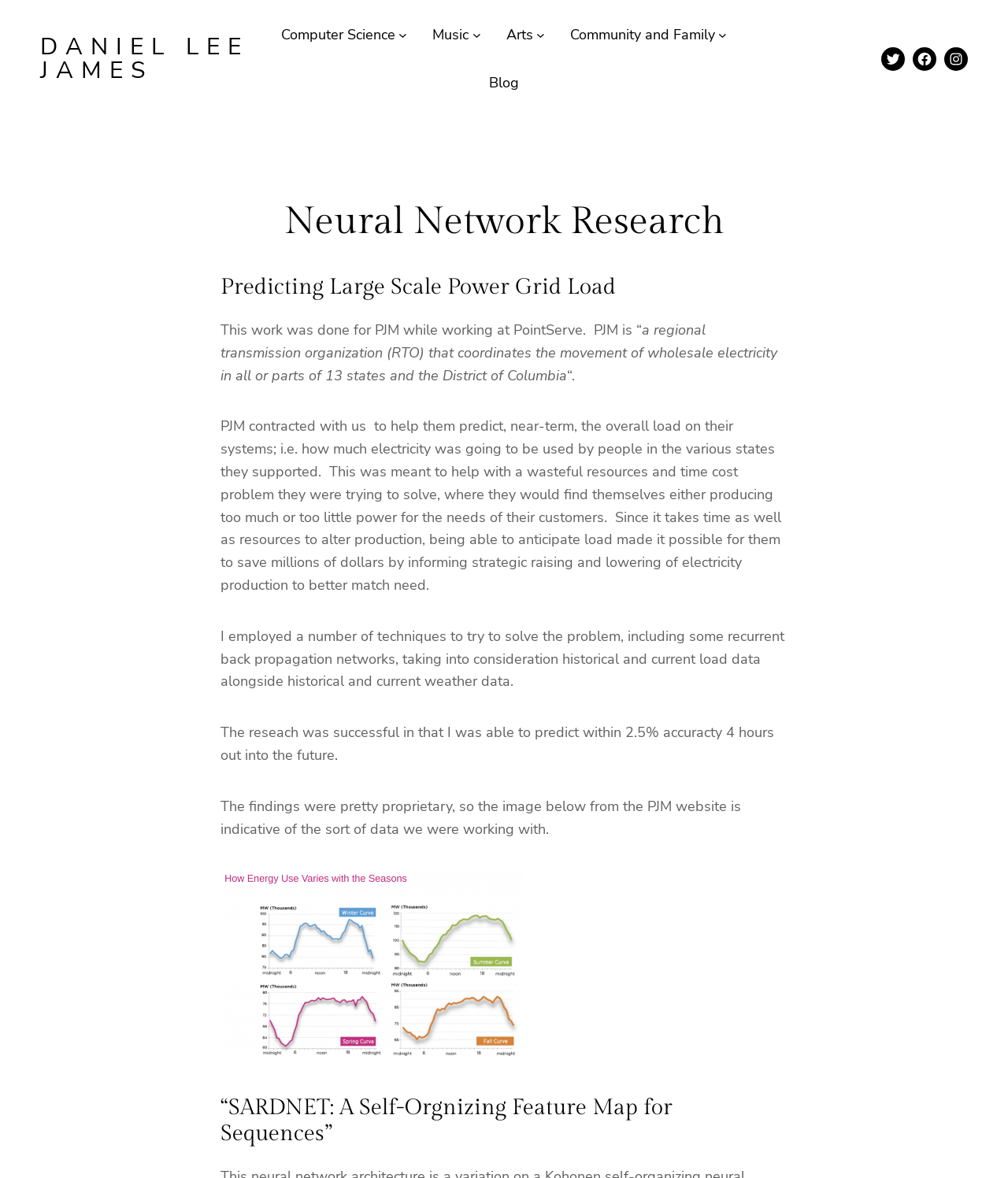Provide a one-word or short-phrase response to the question:
What is the name of the research paper?

SARDNET